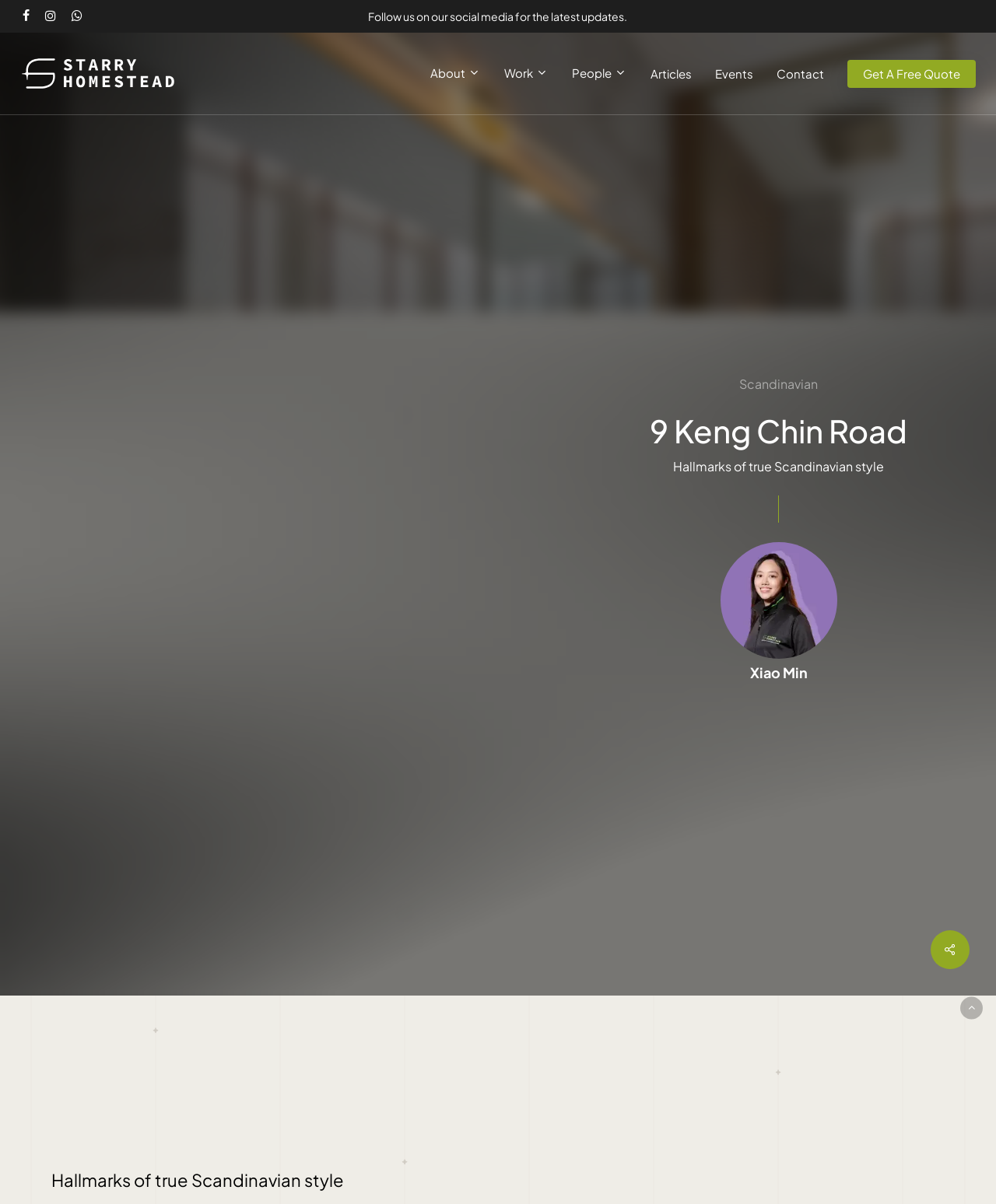What is the address of the building?
Please use the image to provide an in-depth answer to the question.

I obtained this answer by looking at the heading element with the text '9 Keng Chin Road' at coordinates [0.641, 0.342, 0.923, 0.374]. This heading is likely displaying the address of the building.